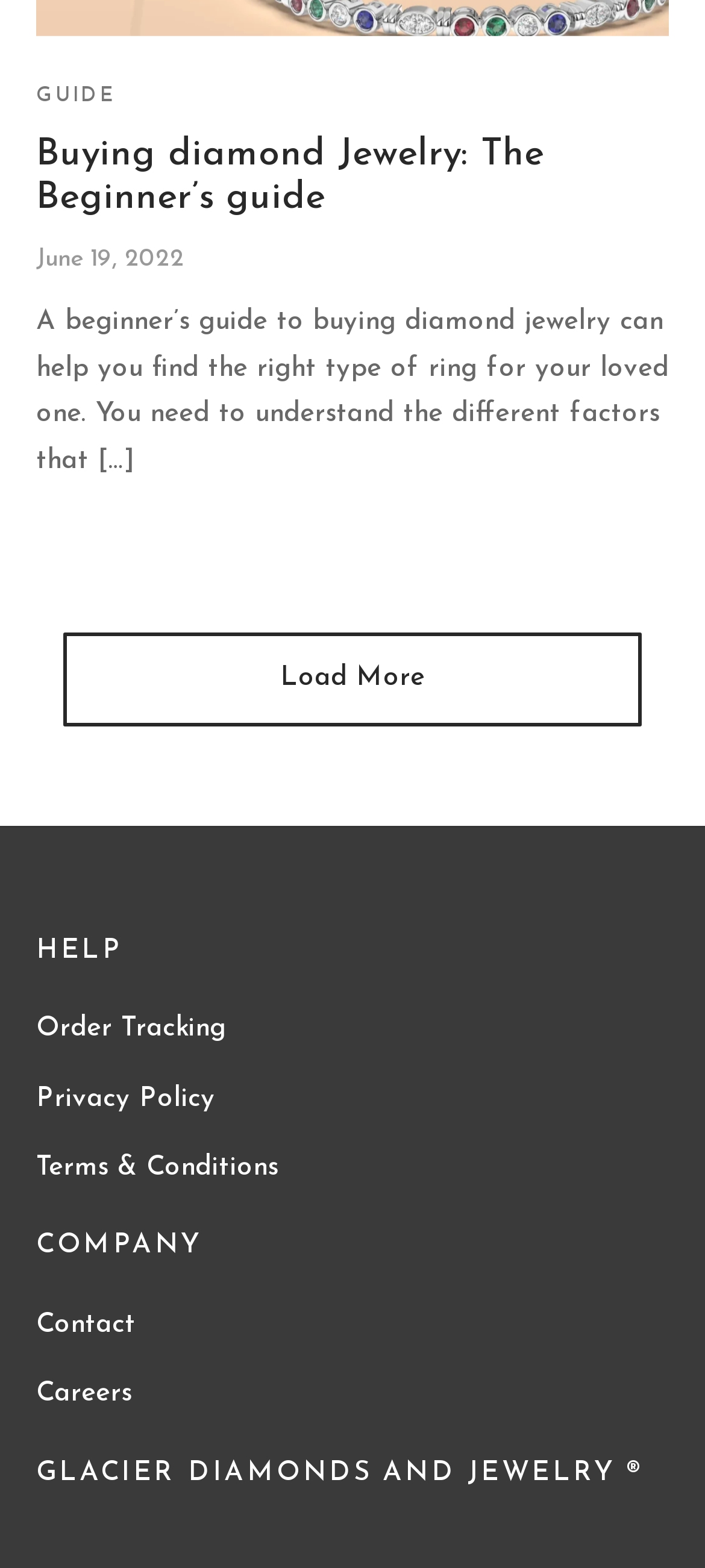Using the webpage screenshot, find the UI element described by Load More. Provide the bounding box coordinates in the format (top-left x, top-left y, bottom-right x, bottom-right y), ensuring all values are floating point numbers between 0 and 1.

[0.09, 0.403, 0.91, 0.463]